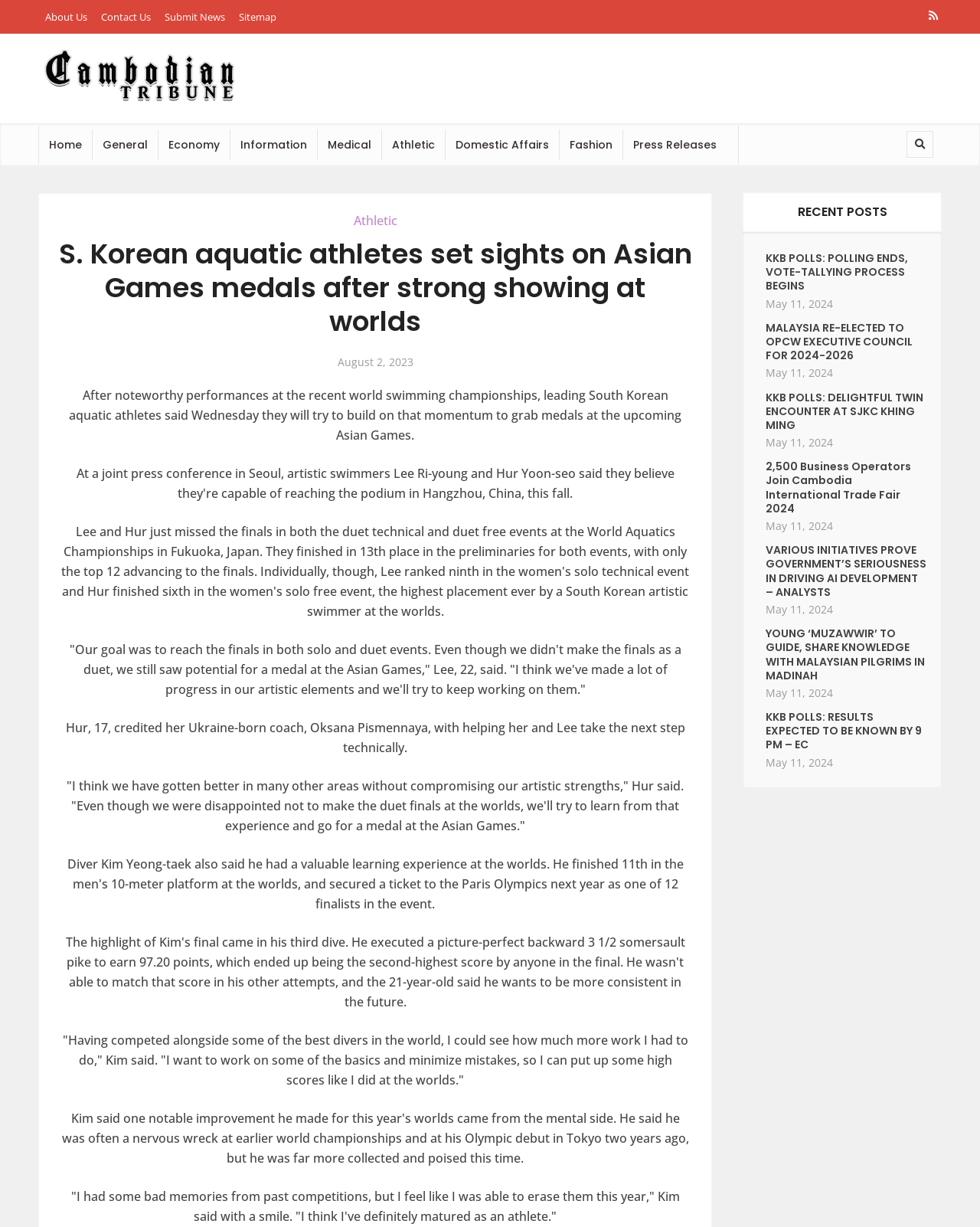Pinpoint the bounding box coordinates of the element to be clicked to execute the instruction: "Click on the 'Athletic' link".

[0.39, 0.102, 0.454, 0.133]